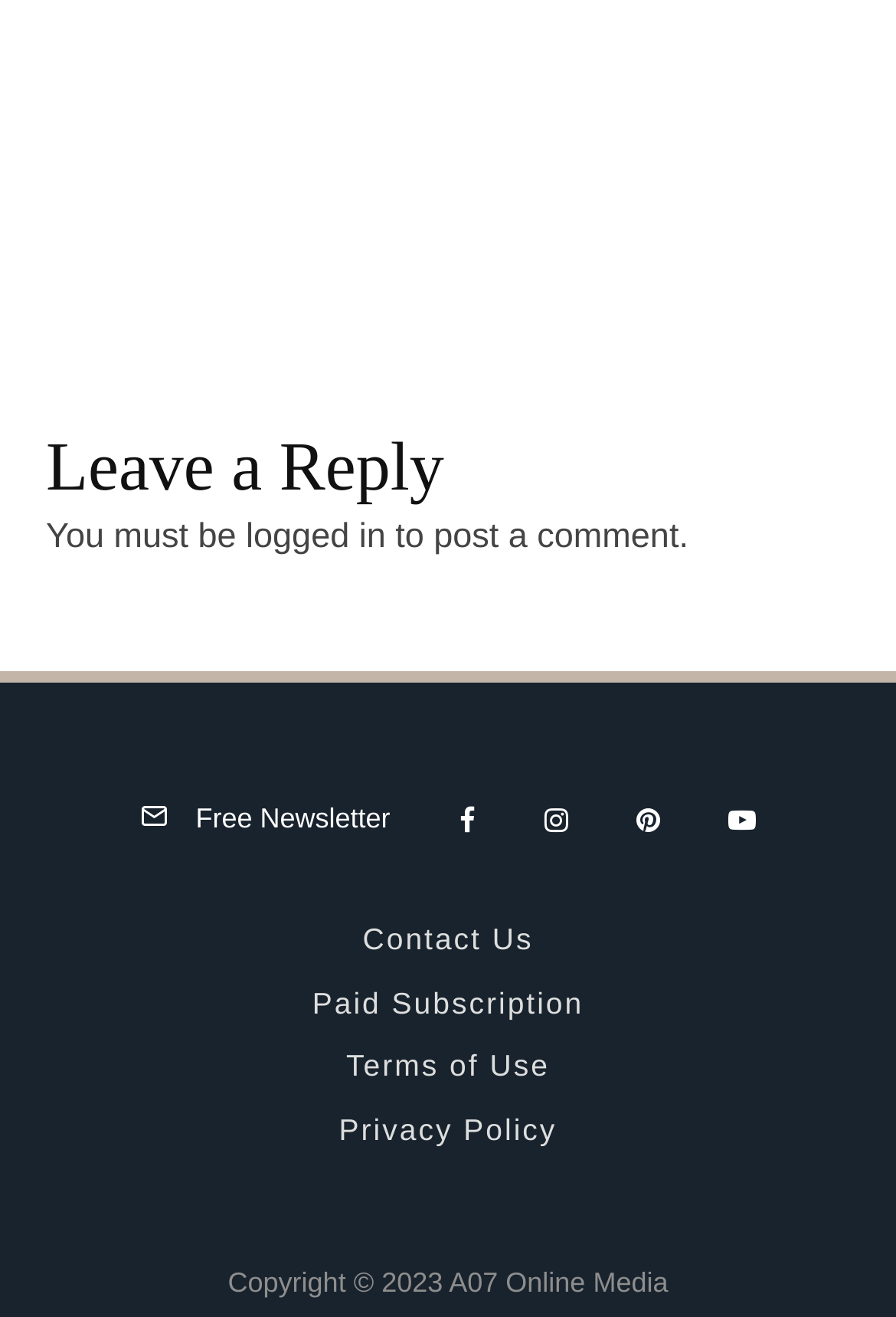Determine the bounding box coordinates for the clickable element to execute this instruction: "Click on the link to view the terms of use". Provide the coordinates as four float numbers between 0 and 1, i.e., [left, top, right, bottom].

[0.386, 0.796, 0.614, 0.823]